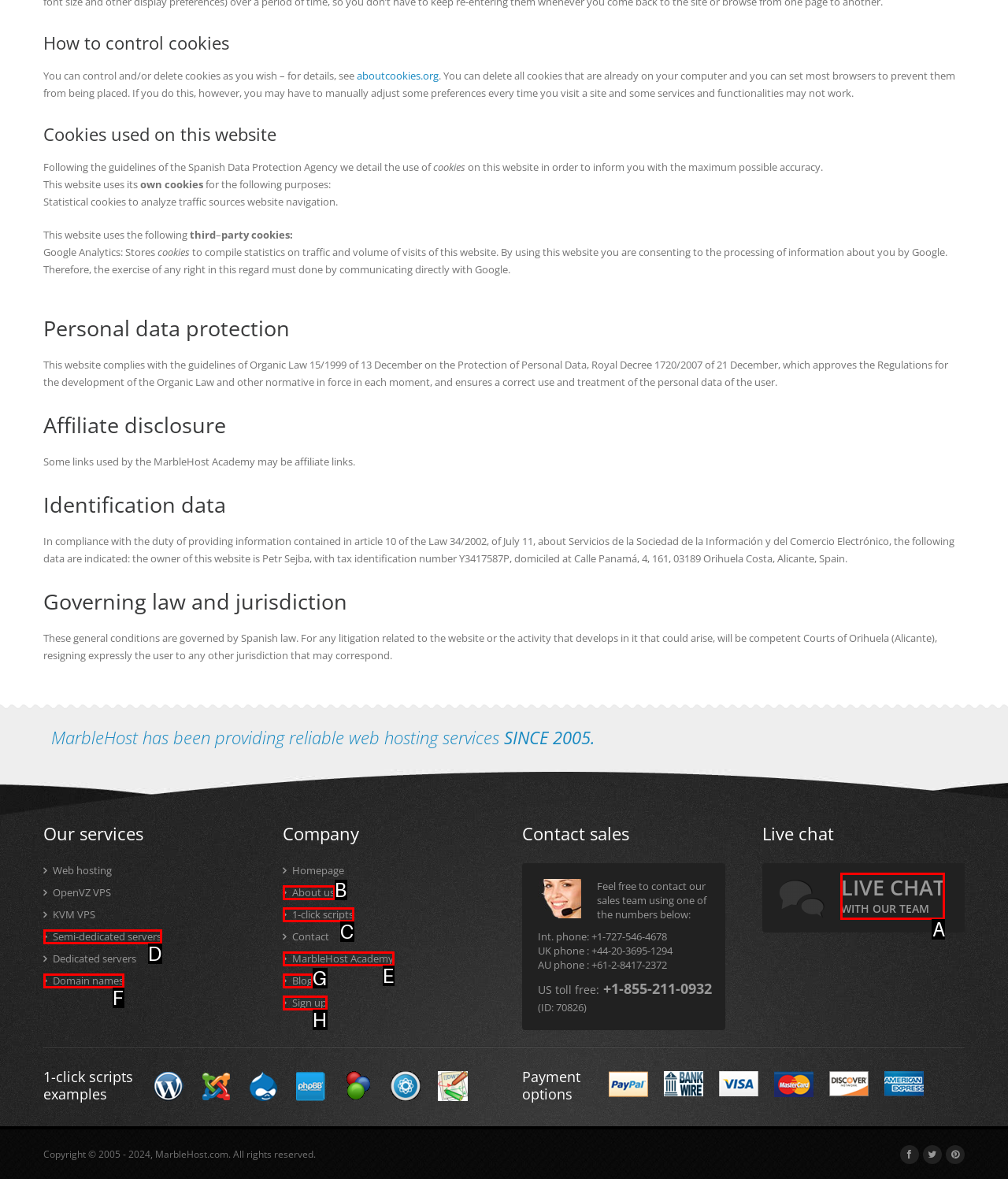Find the HTML element that matches the description: Privacy Policy. Answer using the letter of the best match from the available choices.

None